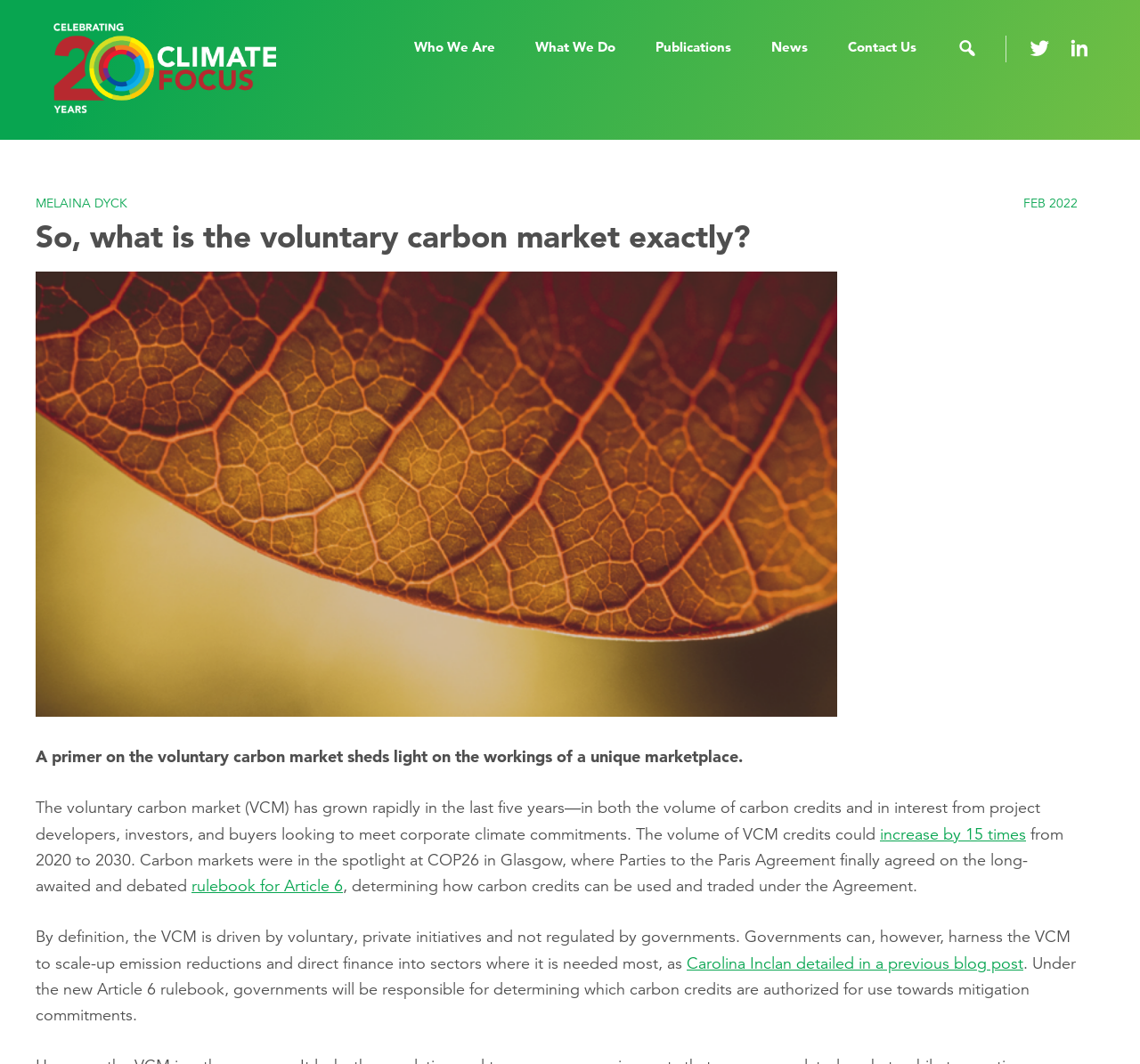What is the name of the organization?
Using the image as a reference, answer with just one word or a short phrase.

Climate Focus